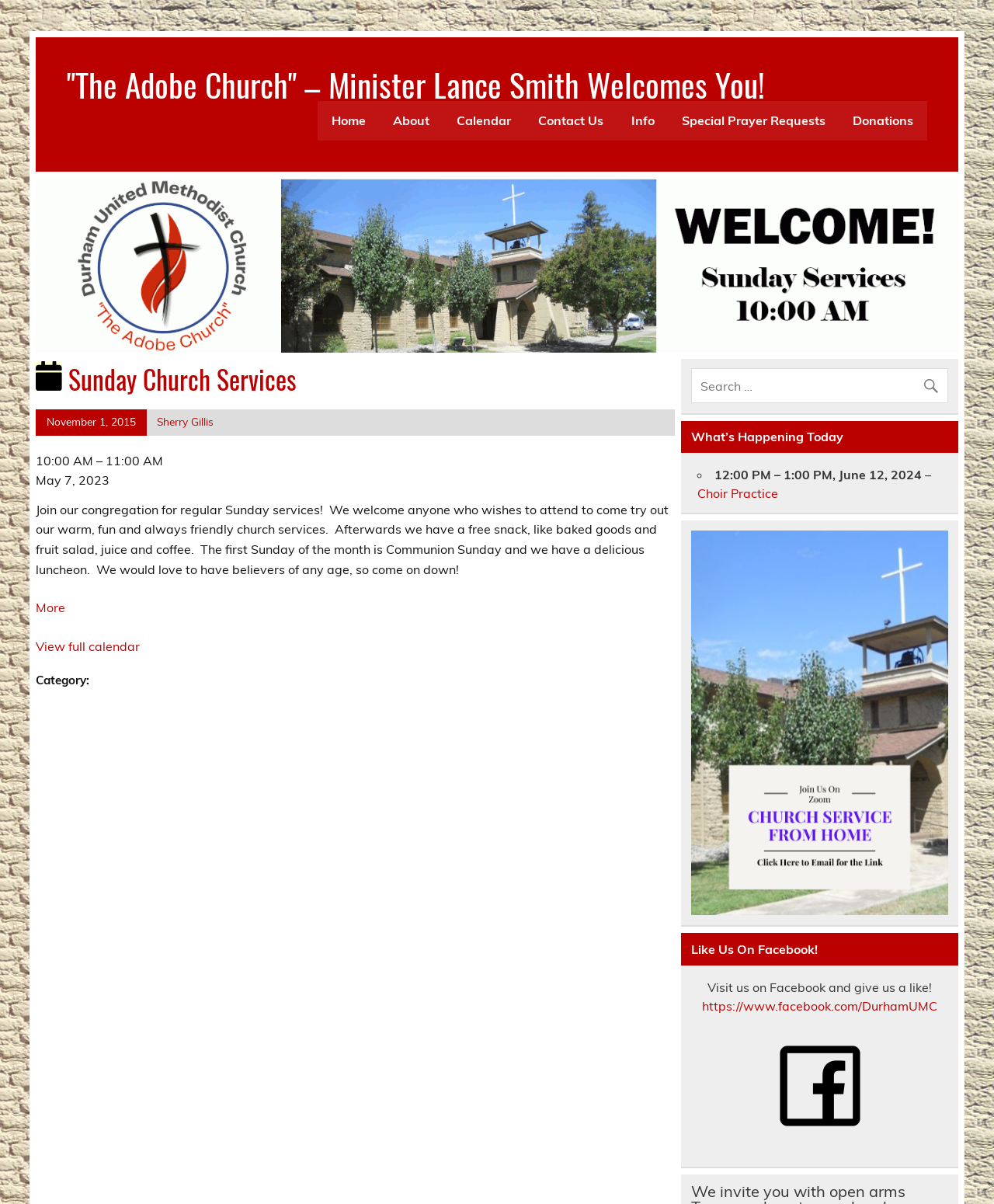Determine the bounding box coordinates for the UI element described. Format the coordinates as (top-left x, top-left y, bottom-right x, bottom-right y) and ensure all values are between 0 and 1. Element description: Sherry Gillis

[0.158, 0.345, 0.215, 0.356]